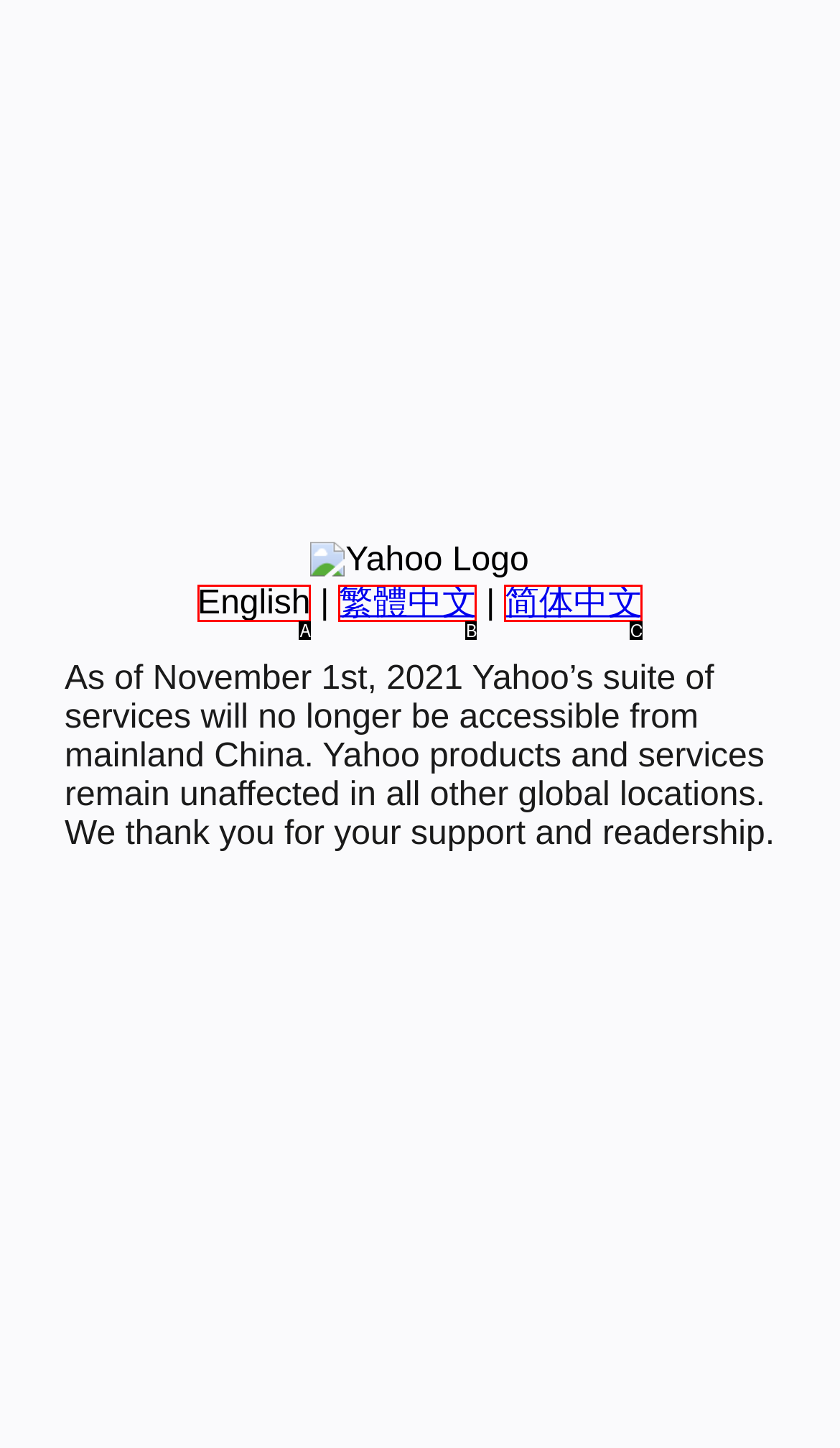Find the option that matches this description: 简体中文
Provide the matching option's letter directly.

C